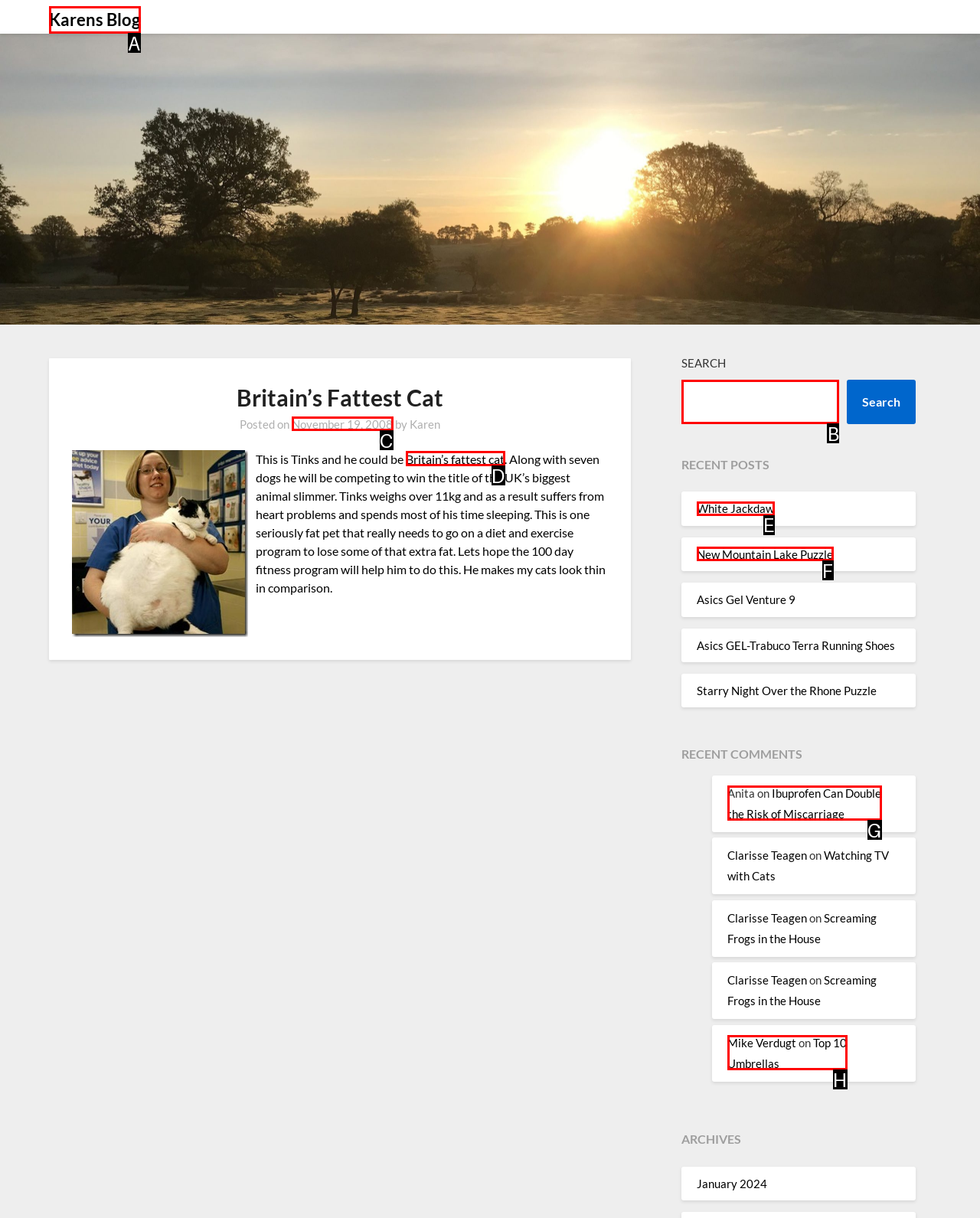Identify which HTML element to click to fulfill the following task: Search for something. Provide your response using the letter of the correct choice.

B